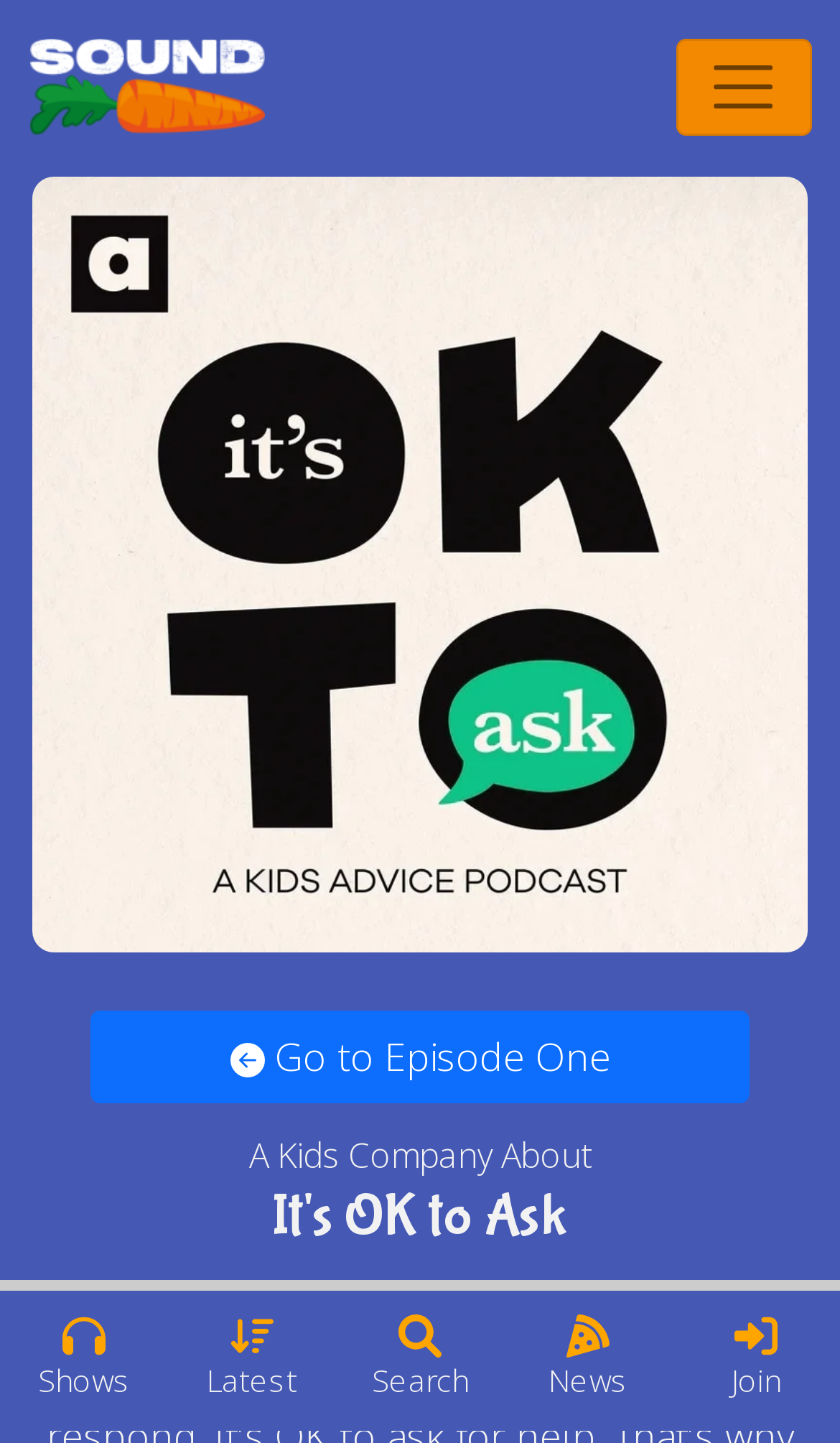From the image, can you give a detailed response to the question below:
What is the text above the 'Go to Episode One' button?

Above the 'Go to Episode One' button, there is a static text element with the text 'A Kids Company About'. This text is located near the top of the webpage.